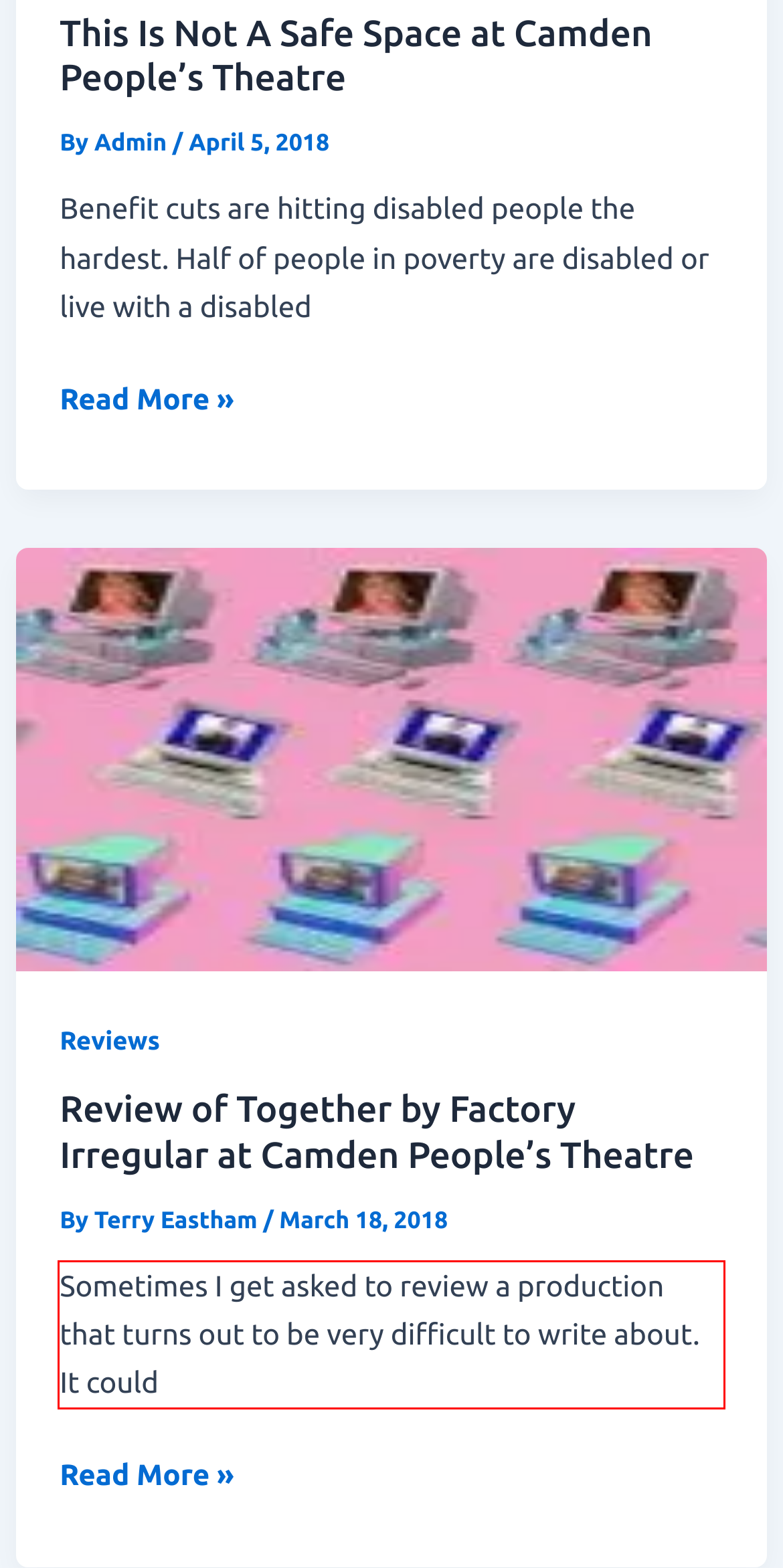You are provided with a webpage screenshot that includes a red rectangle bounding box. Extract the text content from within the bounding box using OCR.

Sometimes I get asked to review a production that turns out to be very difficult to write about. It could